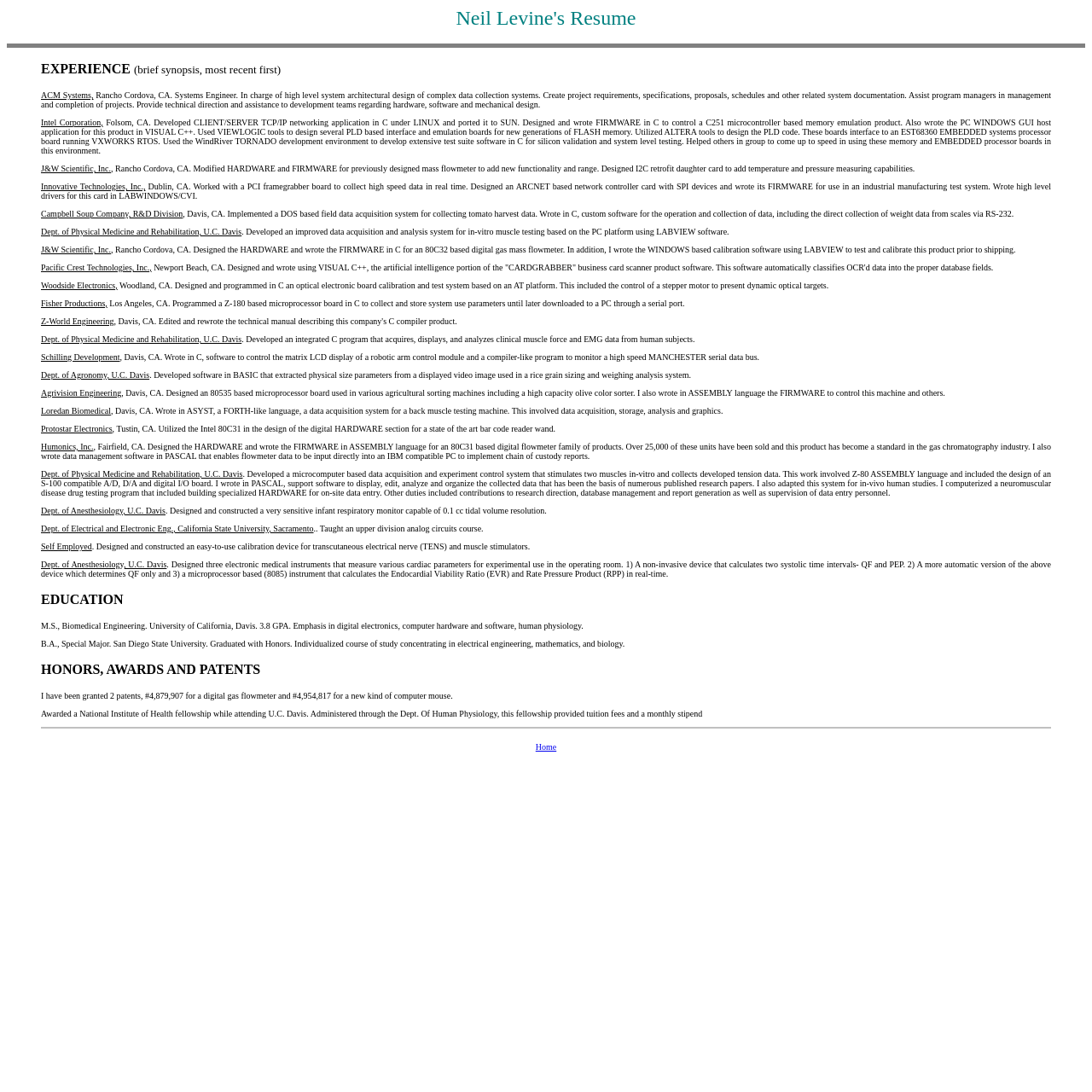What is the name of the department where Neil Levine worked at U.C. Davis?
Refer to the screenshot and respond with a concise word or phrase.

Dept. of Physical Medicine and Rehabilitation